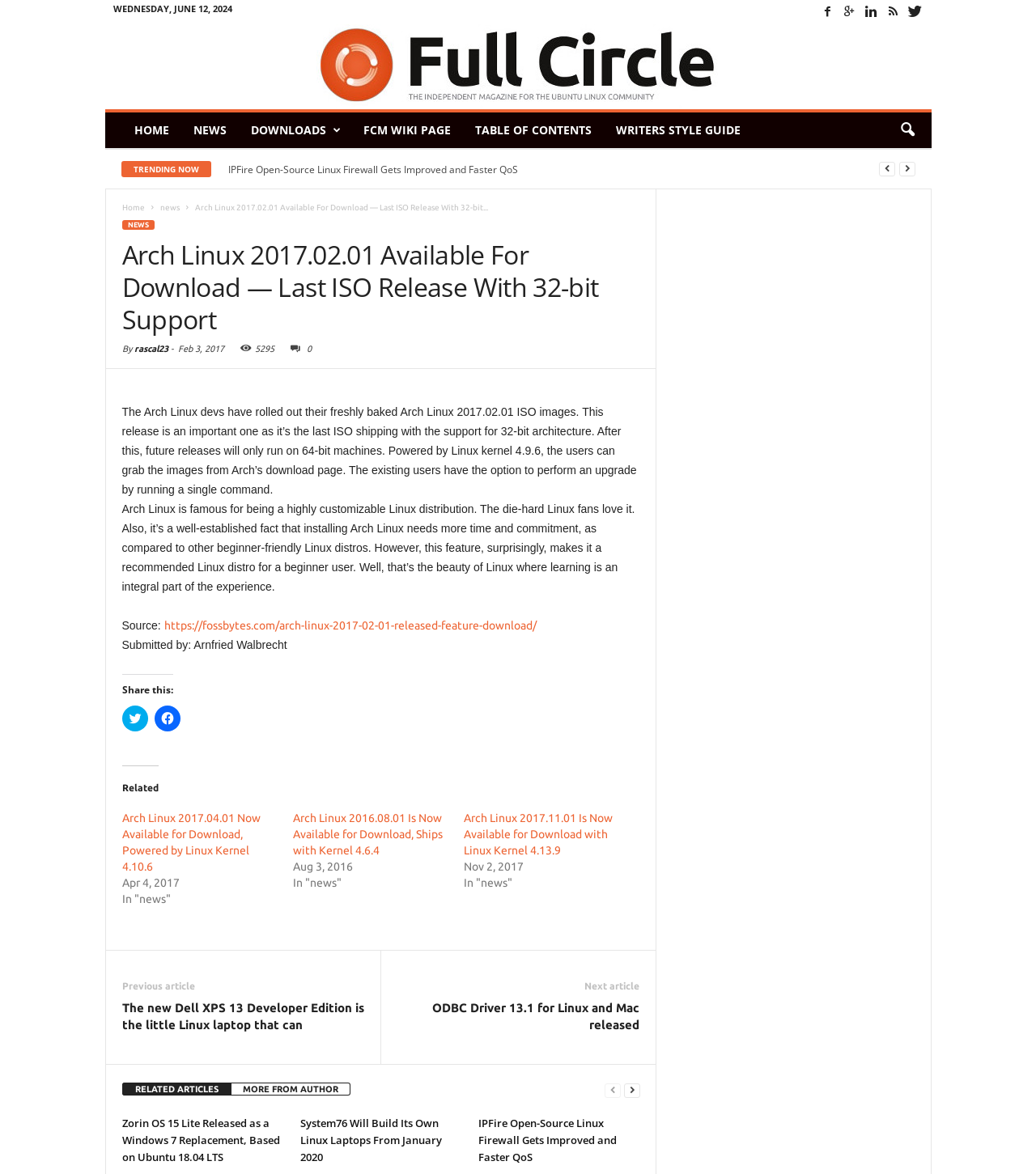Can you determine the bounding box coordinates of the area that needs to be clicked to fulfill the following instruction: "View the 'RELATED ARTICLES'"?

[0.118, 0.922, 0.223, 0.933]